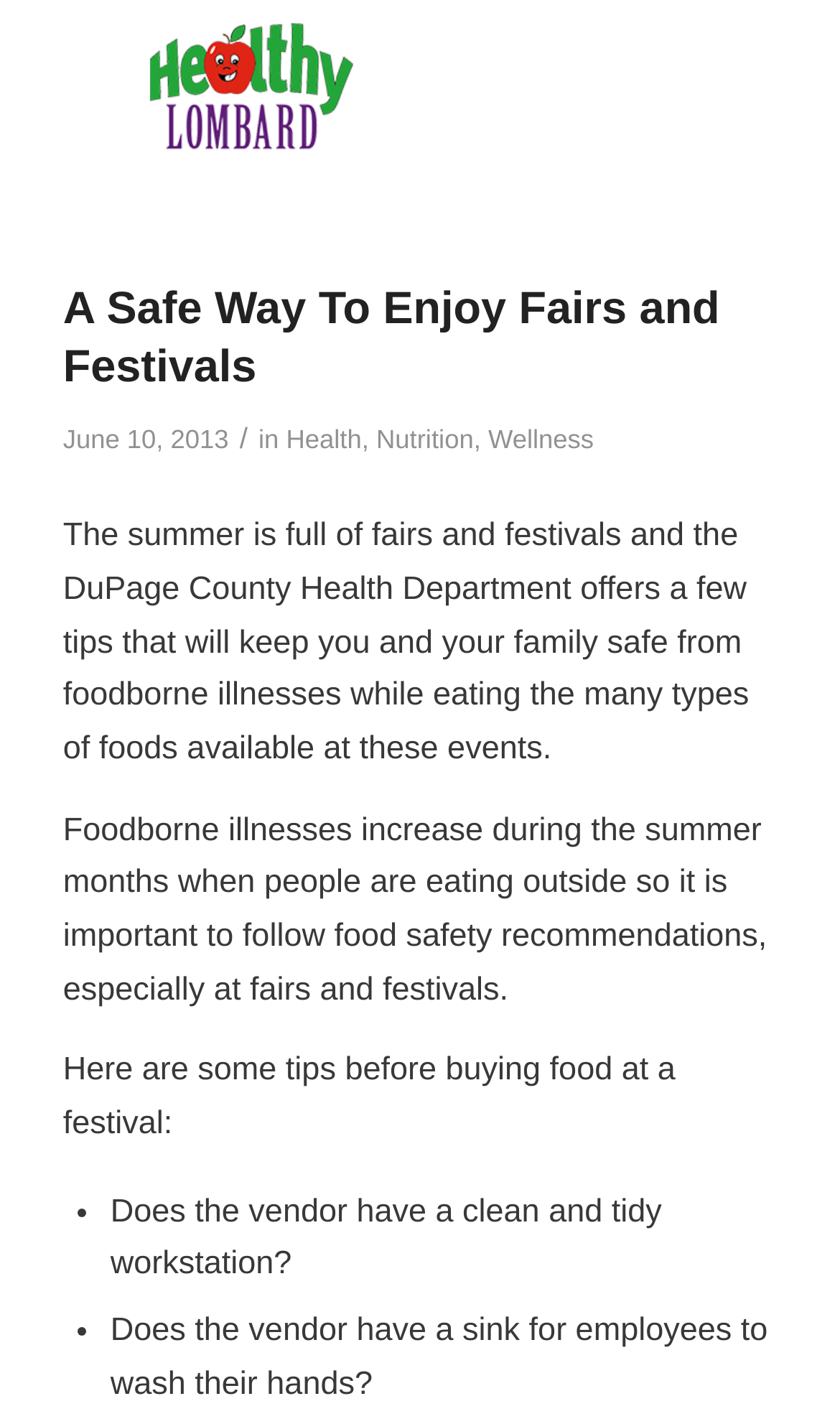Highlight the bounding box of the UI element that corresponds to this description: "Health".

[0.341, 0.297, 0.431, 0.319]